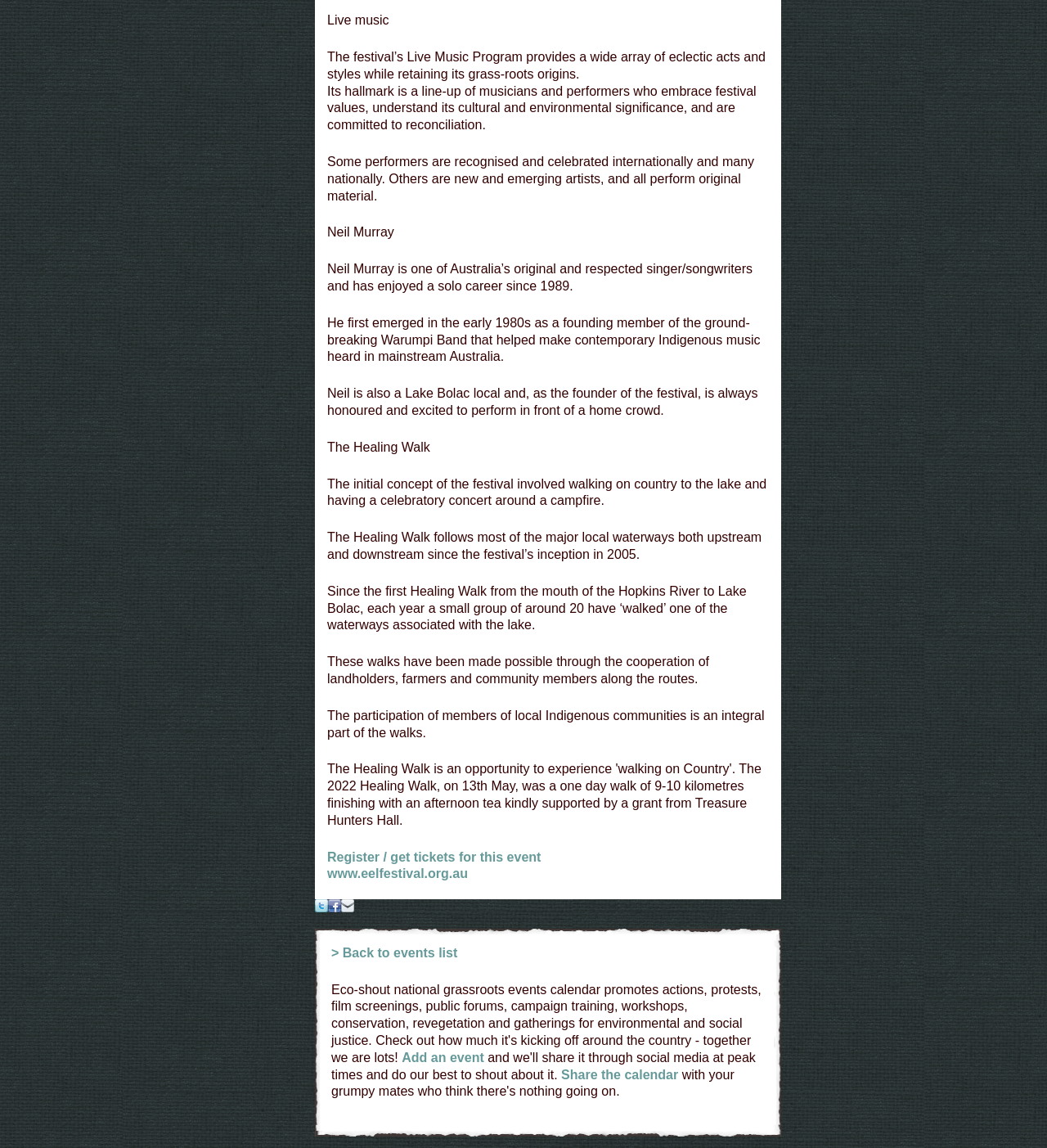Pinpoint the bounding box coordinates of the clickable element needed to complete the instruction: "Go back to events list". The coordinates should be provided as four float numbers between 0 and 1: [left, top, right, bottom].

[0.316, 0.824, 0.437, 0.836]